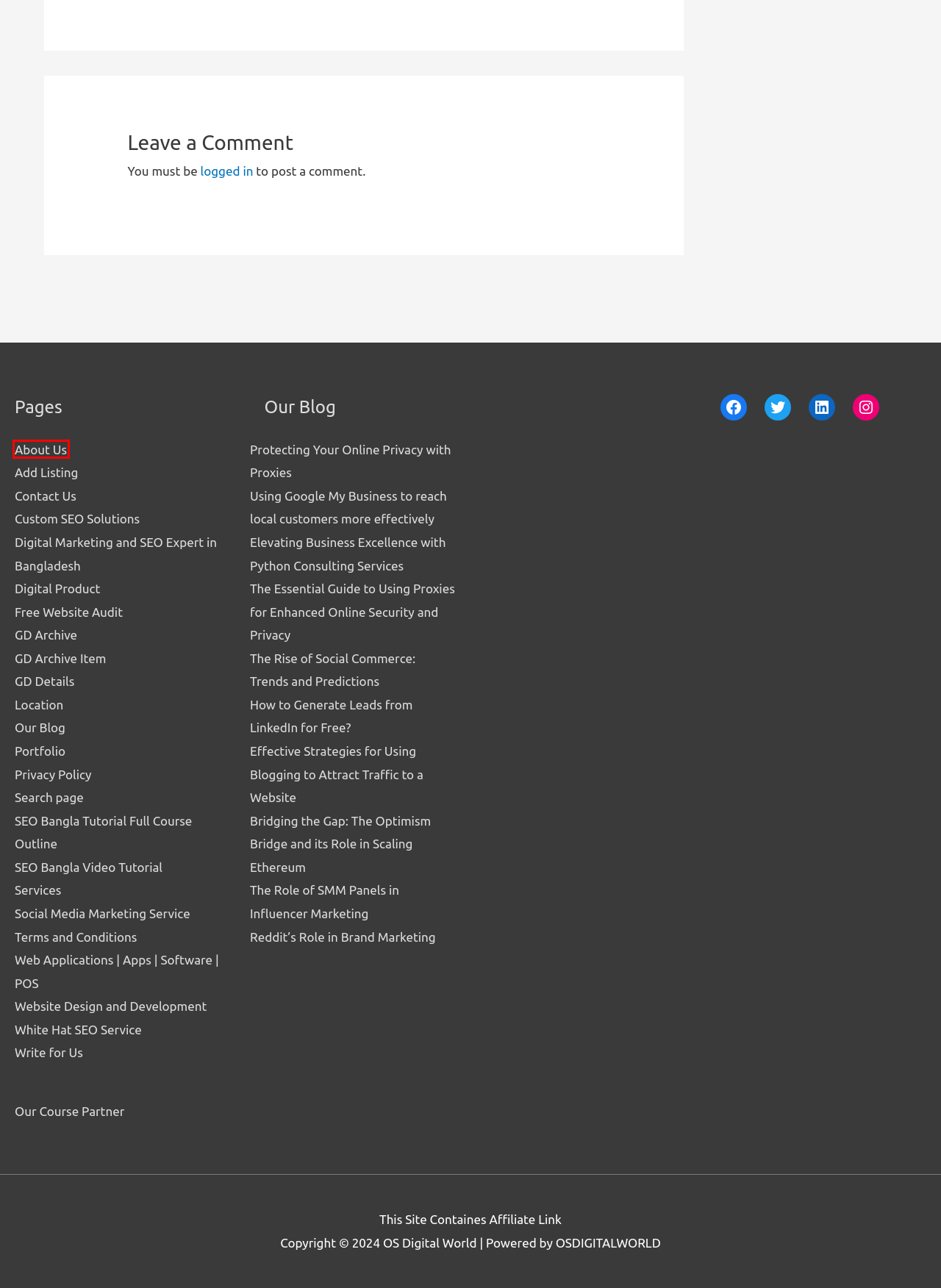View the screenshot of the webpage containing a red bounding box around a UI element. Select the most fitting webpage description for the new page shown after the element in the red bounding box is clicked. Here are the candidates:
A. Free Website Audit | OS Digital World
B. Social Media Marketing Service | OS Digital World
C. Log In ‹ OS Digital World — WordPress
D. White Hat SEO Service | OS Digital World
E. About Us | OS Digital World
F. Digital Product
G. SEO Bangla Video Tutorial
H. Paperblog - The best articles around by experts and enthusiasts

E